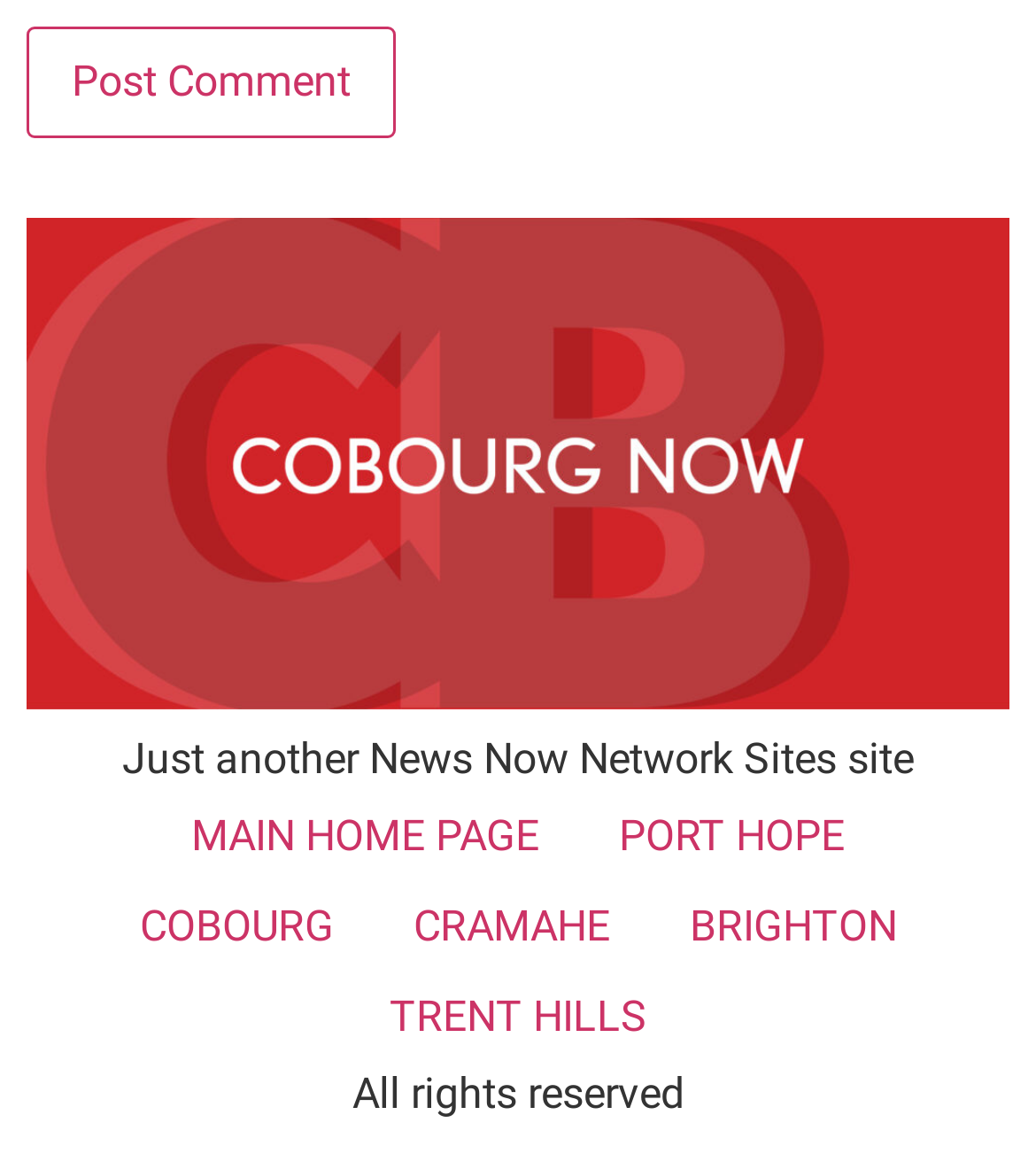What is the copyright statement at the bottom of the webpage?
Answer the question with a detailed and thorough explanation.

The copyright statement can be found at the bottom of the webpage in a StaticText element, which says 'All rights reserved'.